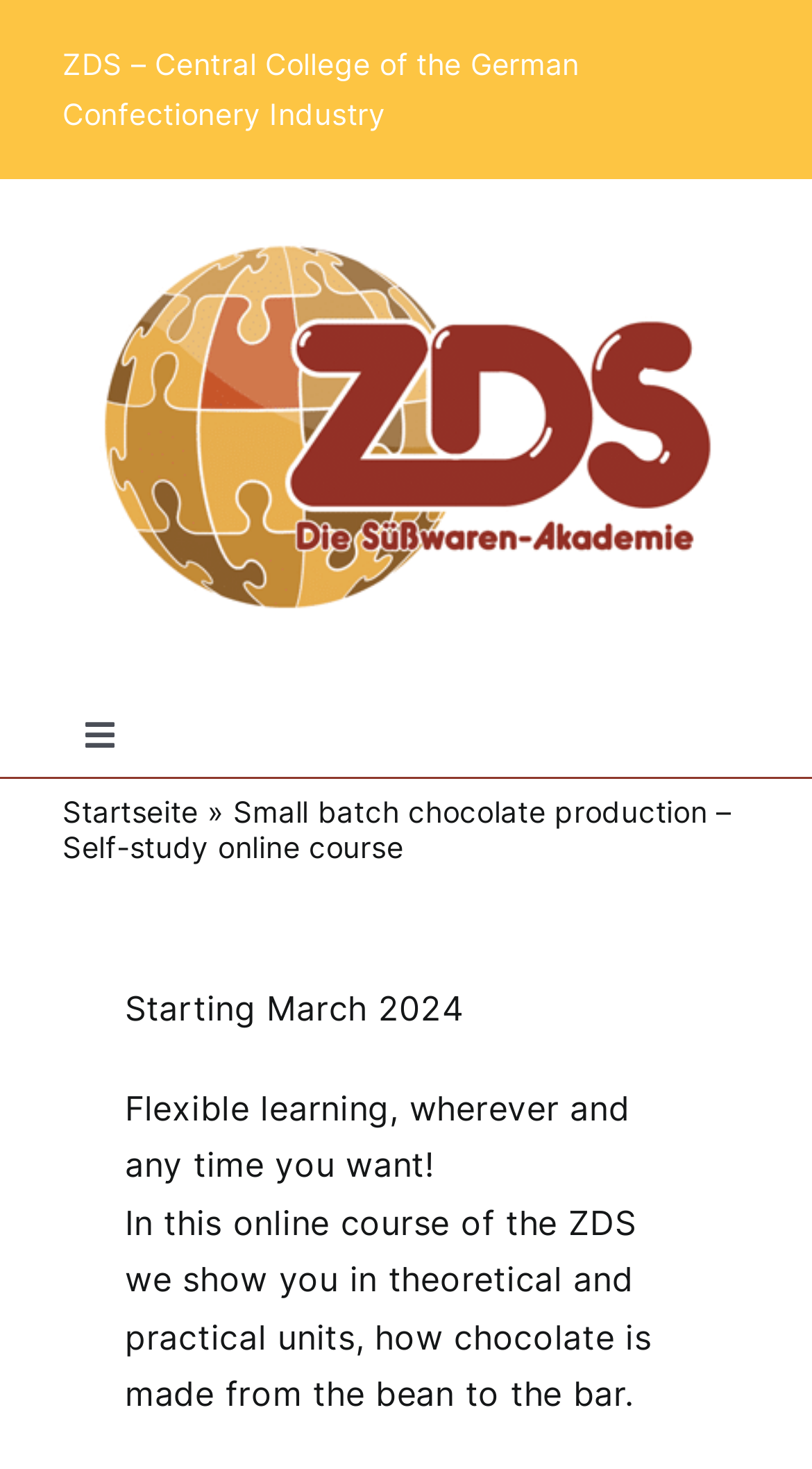Please identify the bounding box coordinates of the element's region that should be clicked to execute the following instruction: "Go to Top". The bounding box coordinates must be four float numbers between 0 and 1, i.e., [left, top, right, bottom].

[0.695, 0.836, 0.808, 0.899]